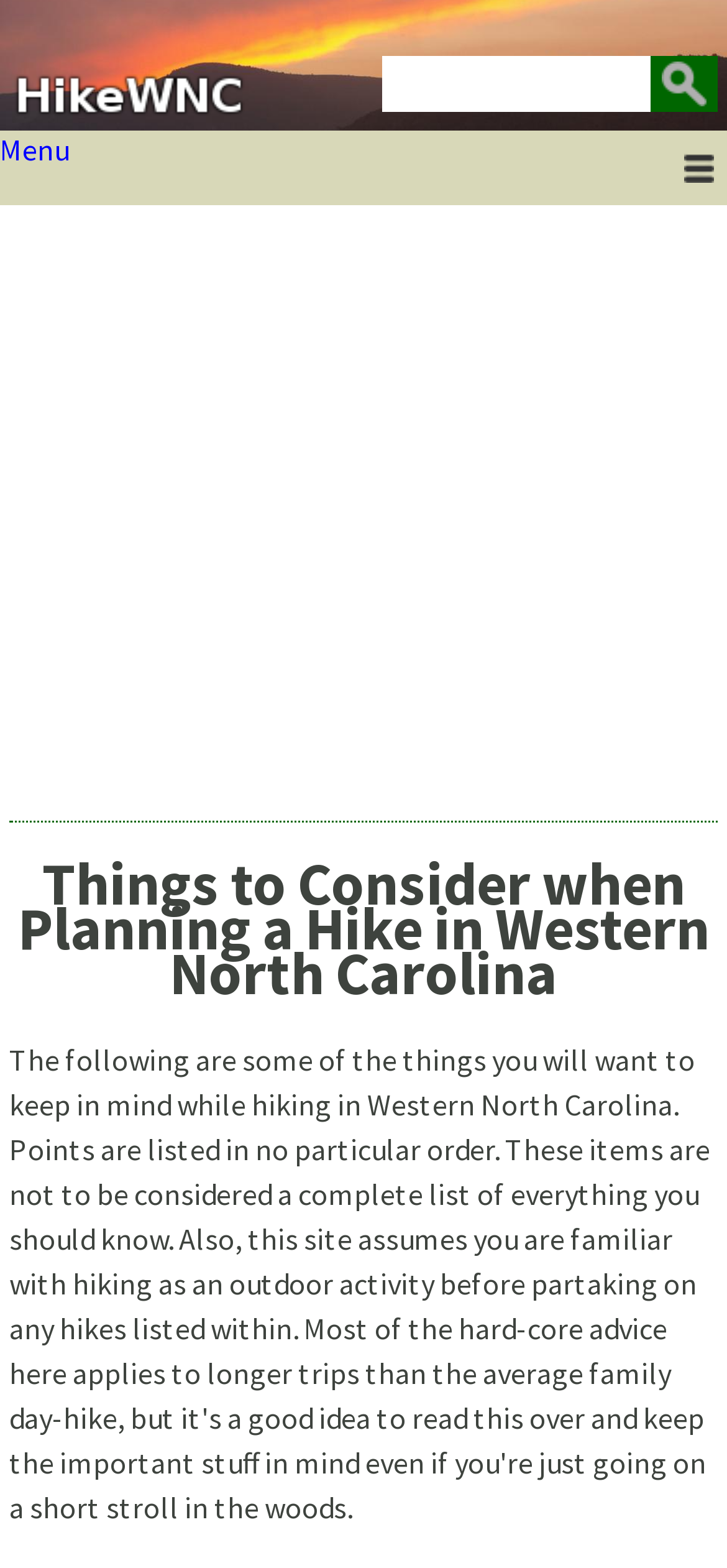Select the bounding box coordinates of the element I need to click to carry out the following instruction: "View the news 'The ‘Dad Bob’ Hair Extensions trend'".

None